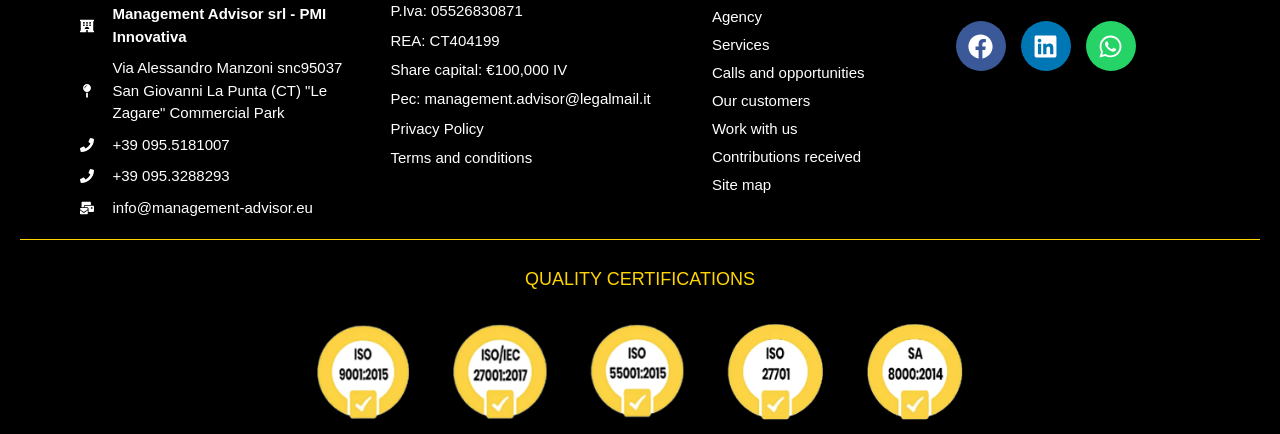Please locate the clickable area by providing the bounding box coordinates to follow this instruction: "Contact through email".

[0.062, 0.453, 0.282, 0.505]